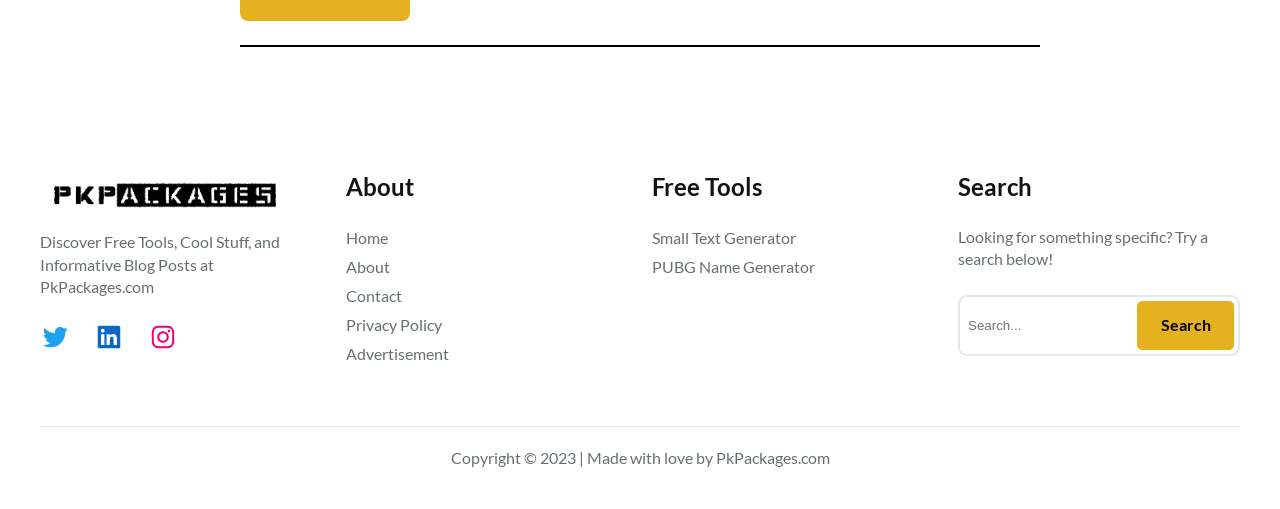Identify the bounding box coordinates of the area you need to click to perform the following instruction: "Click on the Twitter link".

[0.031, 0.633, 0.055, 0.692]